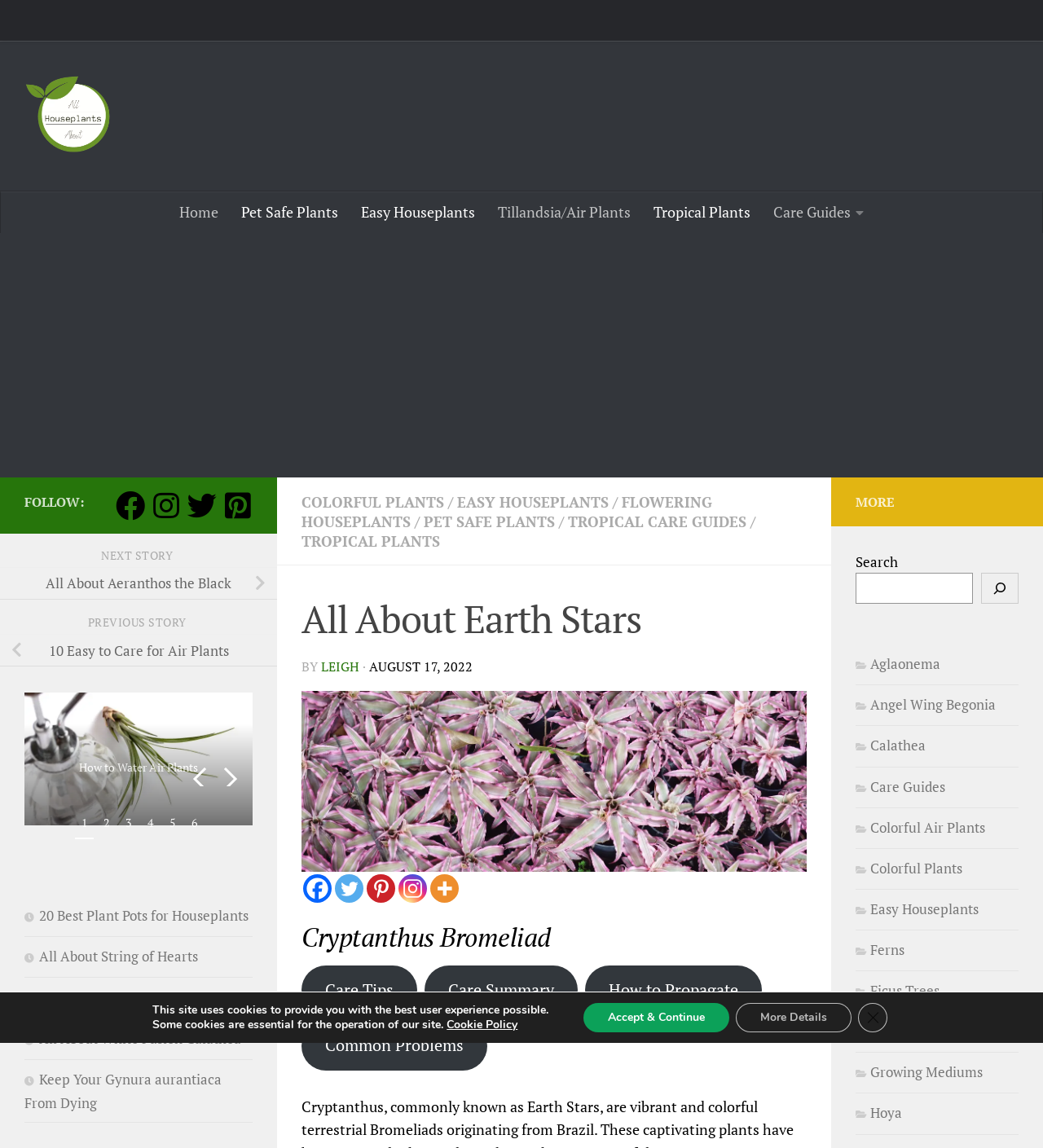Identify the bounding box for the UI element described as: "parent_node: All About Tillandsia Xerographica". The coordinates should be four float numbers between 0 and 1, i.e., [left, top, right, bottom].

[0.023, 0.603, 0.242, 0.745]